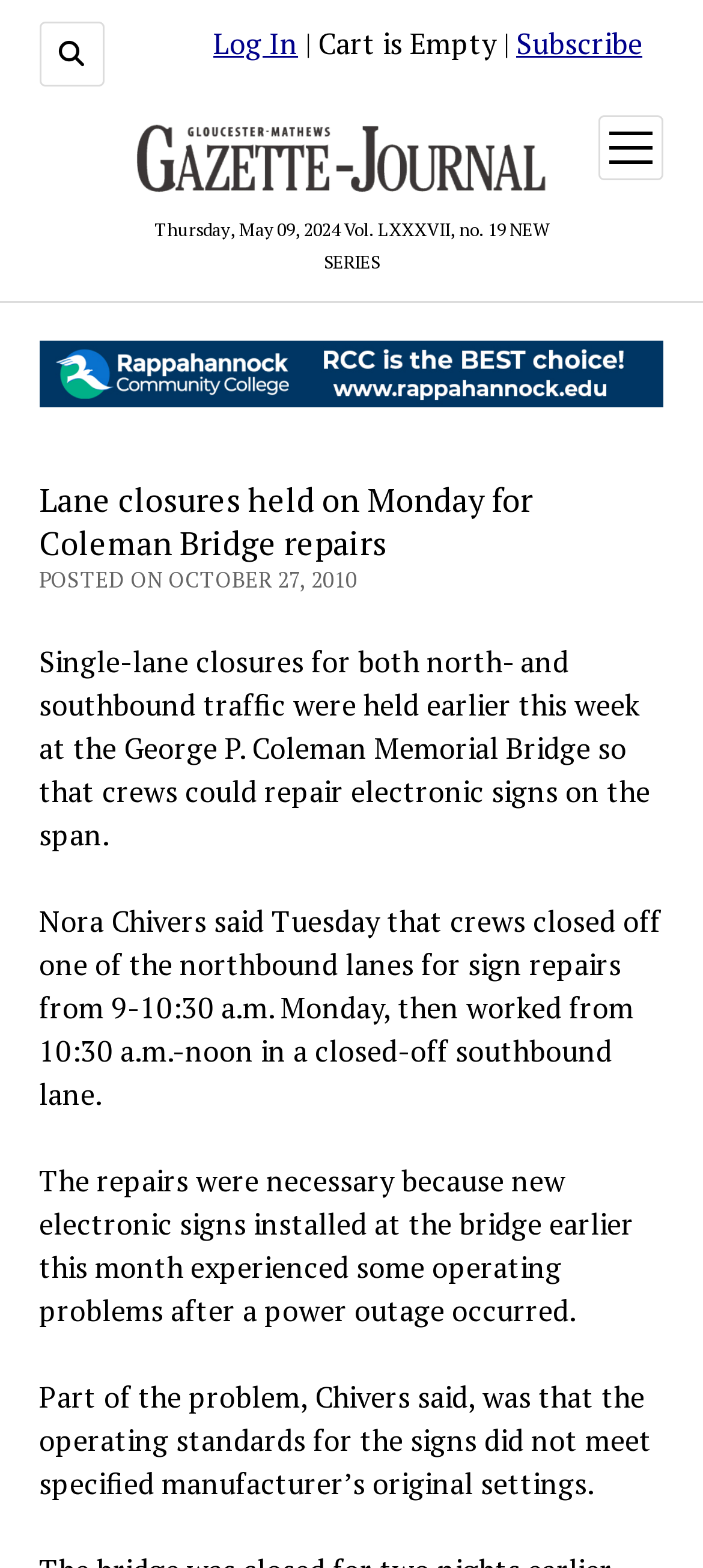Using the information in the image, give a detailed answer to the following question: What is the topic of the main article?

I found the topic of the main article by looking at the heading element with the text 'Lane closures held on Monday for Coleman Bridge repairs'. This suggests that the main article is about lane closures for Coleman Bridge repairs.